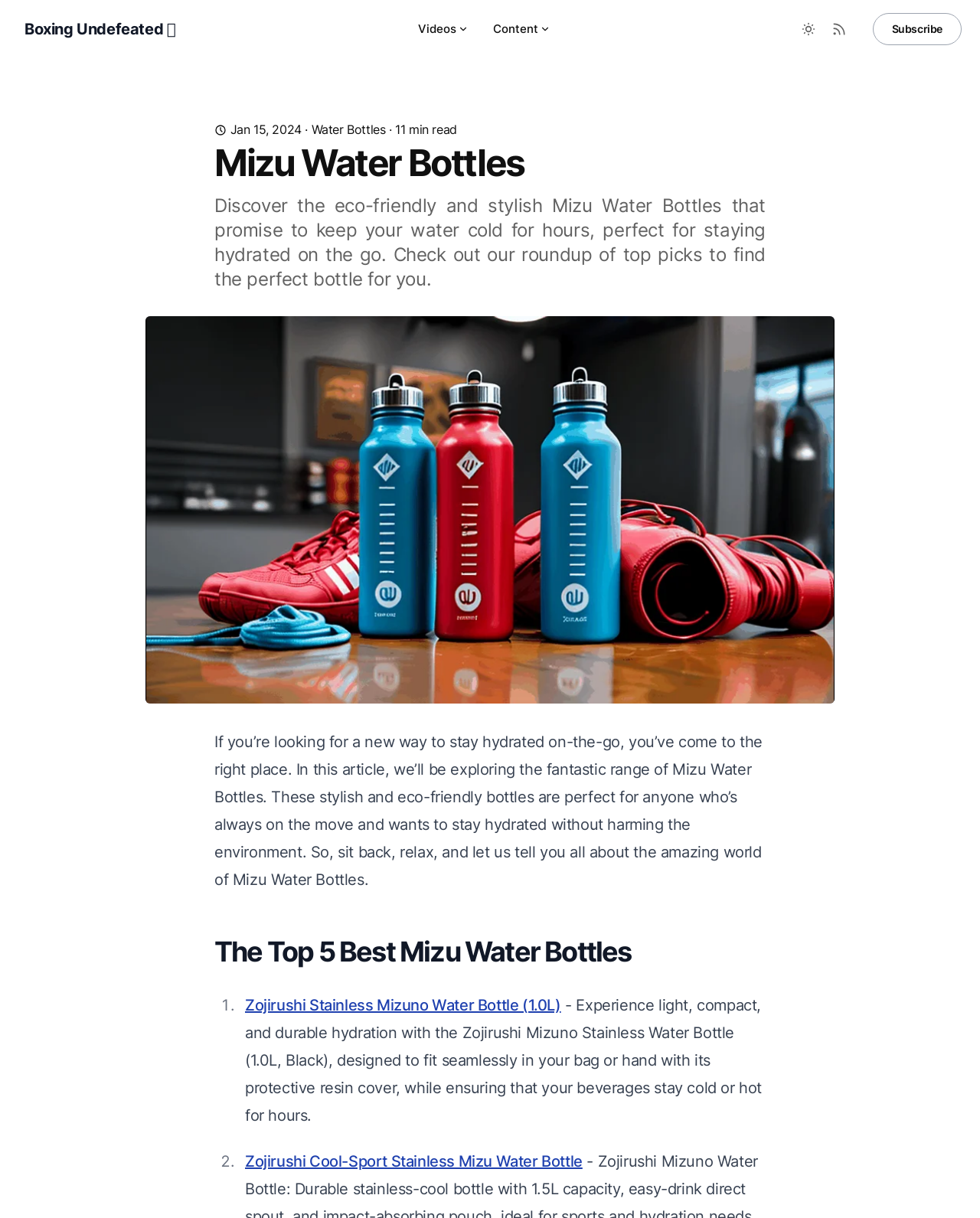Pinpoint the bounding box coordinates of the element that must be clicked to accomplish the following instruction: "Subscribe to the RSS Feed". The coordinates should be in the format of four float numbers between 0 and 1, i.e., [left, top, right, bottom].

[0.89, 0.011, 0.981, 0.037]